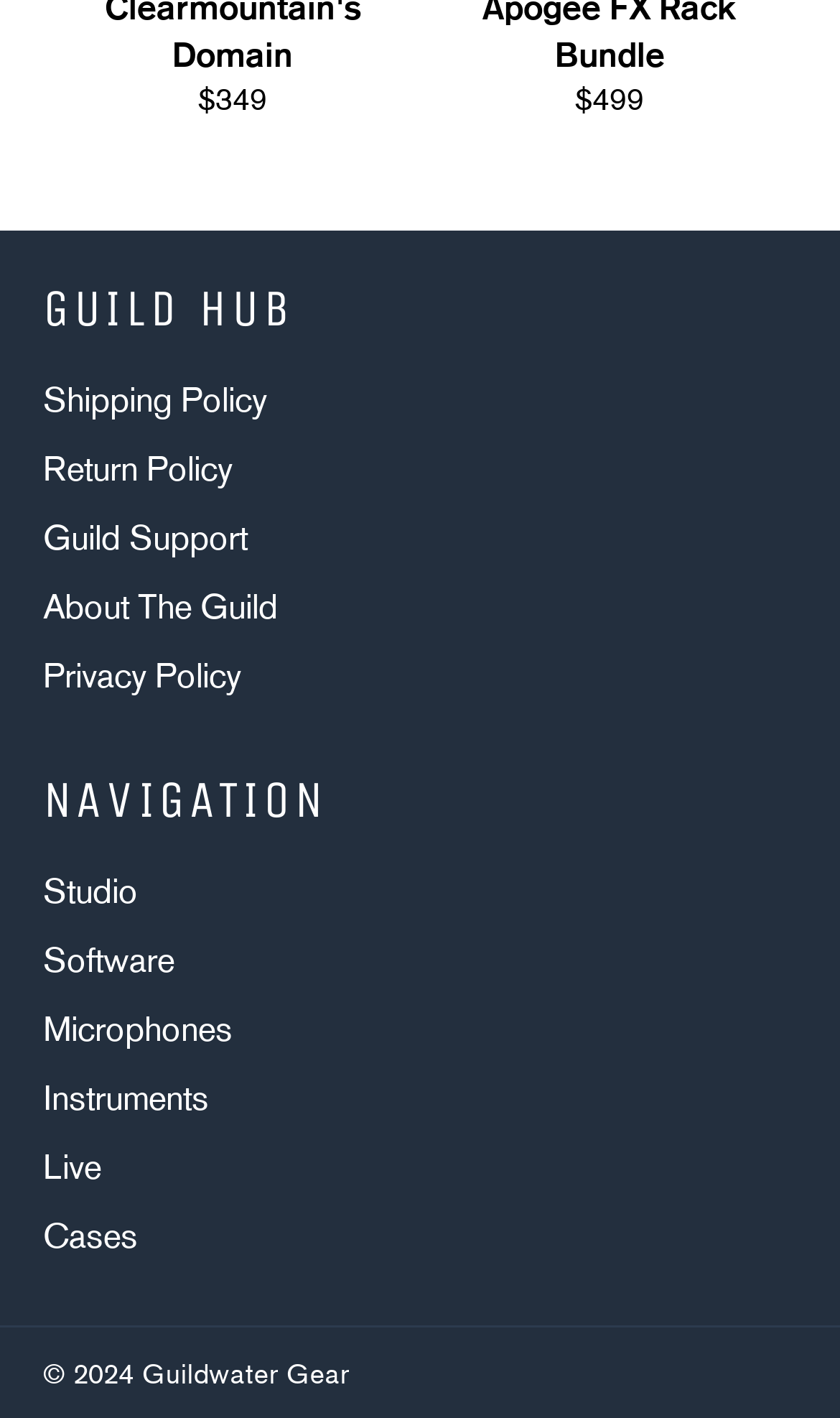Please specify the bounding box coordinates of the area that should be clicked to accomplish the following instruction: "Learn about guild support". The coordinates should consist of four float numbers between 0 and 1, i.e., [left, top, right, bottom].

[0.051, 0.364, 0.295, 0.393]